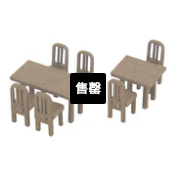List and describe all the prominent features within the image.

The image showcases a miniature set of dining furniture, featuring two tables and several chairs, designed for model scenes. The larger table is accompanied by four matching chairs, while the smaller table pairs with two chairs, all crafted in a subtle, neutral color. This set is labeled with sales information, indicating its availability as a model kit intended for creating realistic dioramas or enhancing model train setups. Perfect for hobbyists and collectors, these finely detailed pieces aim to replicate real-life dining arrangements in miniature form.